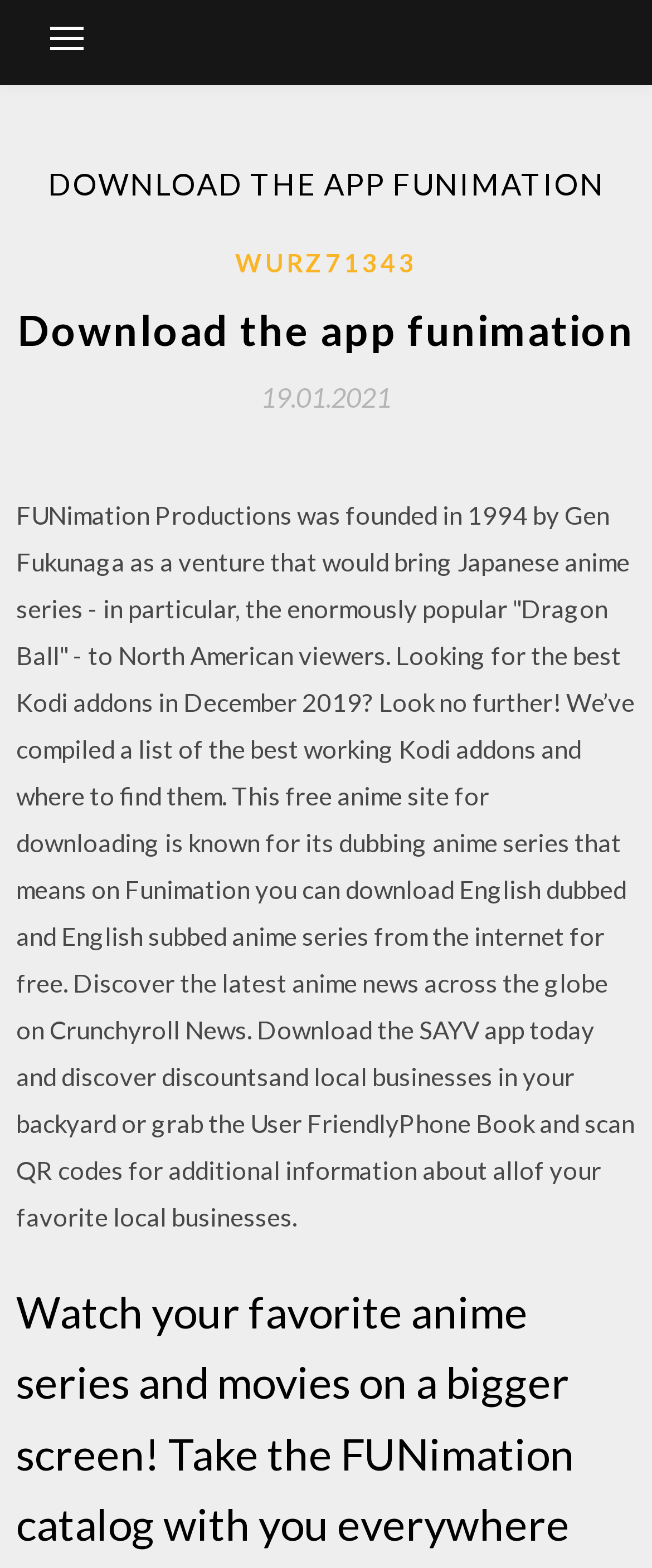Create an in-depth description of the webpage, covering main sections.

The webpage appears to be a download page for the Funimation app, with a focus on anime series. At the top, there is a button to control the primary menu, situated near the top-left corner of the page. Below this button, a large header spans the width of the page, displaying the title "DOWNLOAD THE APP FUNIMATION" in bold font.

Underneath the header, there are two links: "WURZ71343" and "19.01.2021", positioned side by side, with the latter containing a timestamp. Below these links, another header displays the title "Download the app funimation" in a slightly smaller font.

The majority of the page is occupied by a block of text that provides information about Funimation Productions, its history, and its offerings. The text describes the company's founding, its focus on Japanese anime series, and its features, such as dubbed and subbed anime series available for download. The text also mentions other related topics, including Kodi addons, Crunchyroll News, and local businesses.

Overall, the webpage is centered around promoting the Funimation app and providing background information about the company and its services.